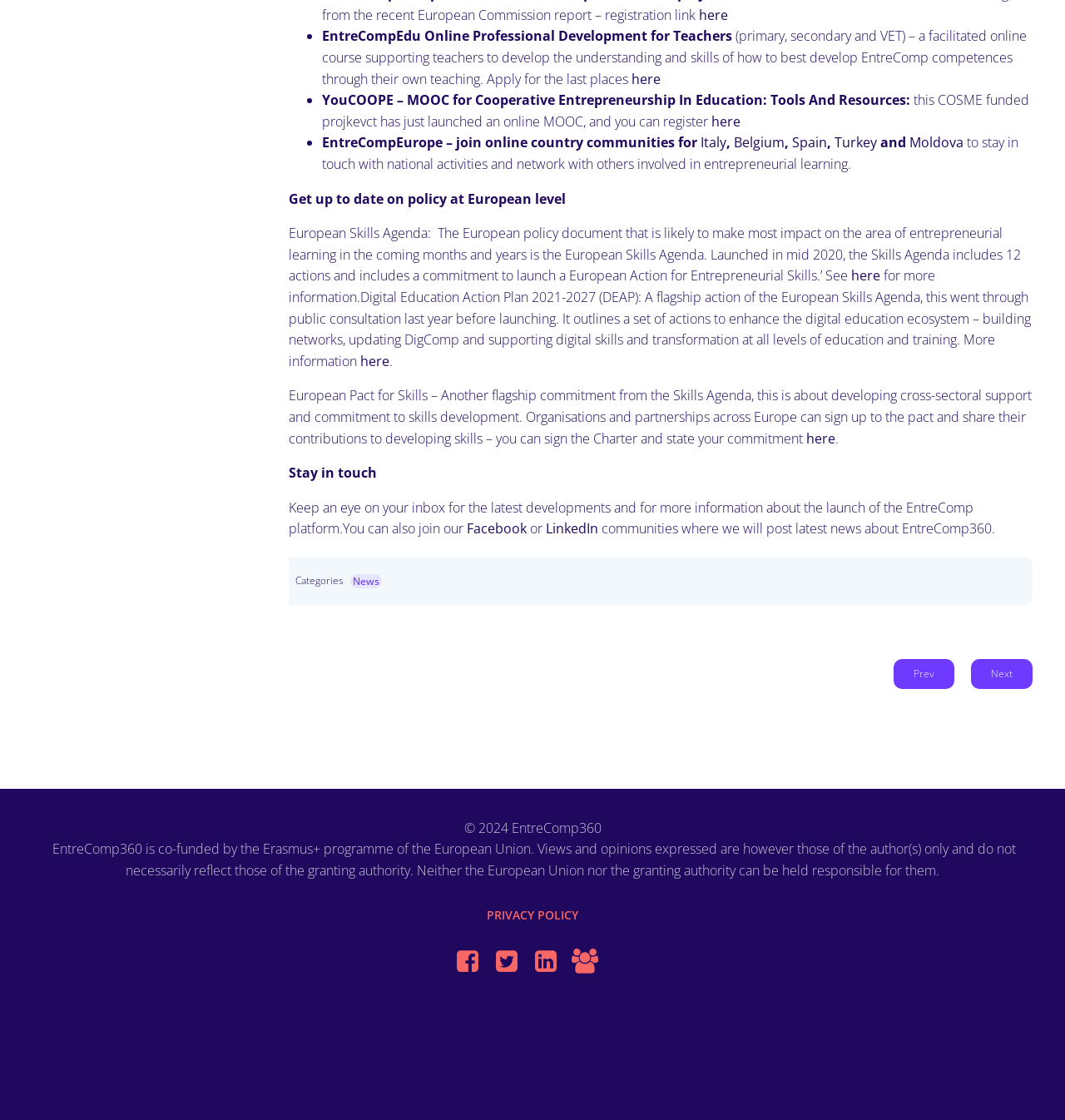Please identify the bounding box coordinates of the area I need to click to accomplish the following instruction: "Register for the MOOC".

[0.668, 0.1, 0.695, 0.117]